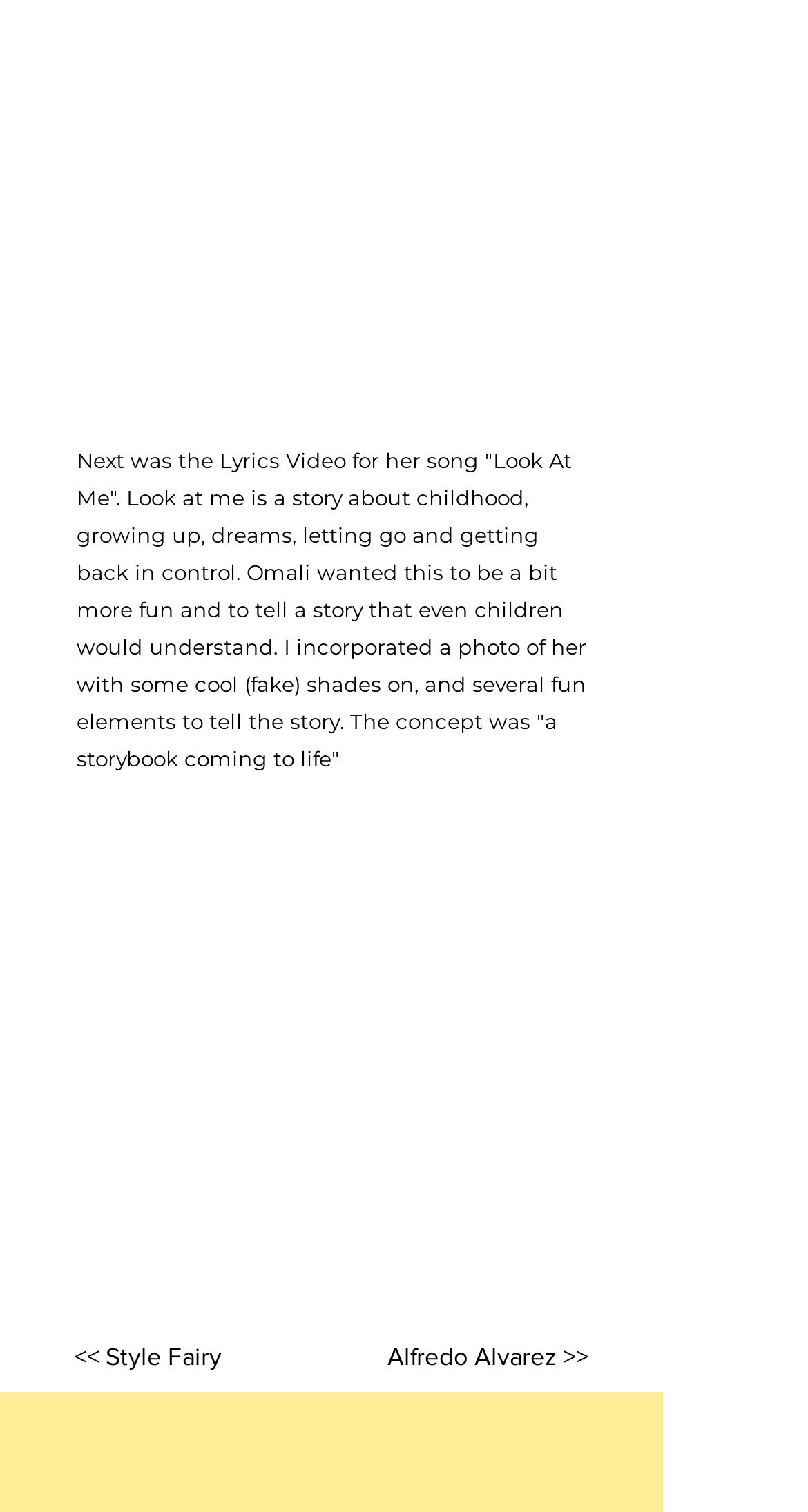What is the name of the person mentioned in the heading?
Please provide a detailed answer to the question.

The heading mentions the name 'Alfredo Alvarez' as a person, possibly the creator or owner of the webpage.